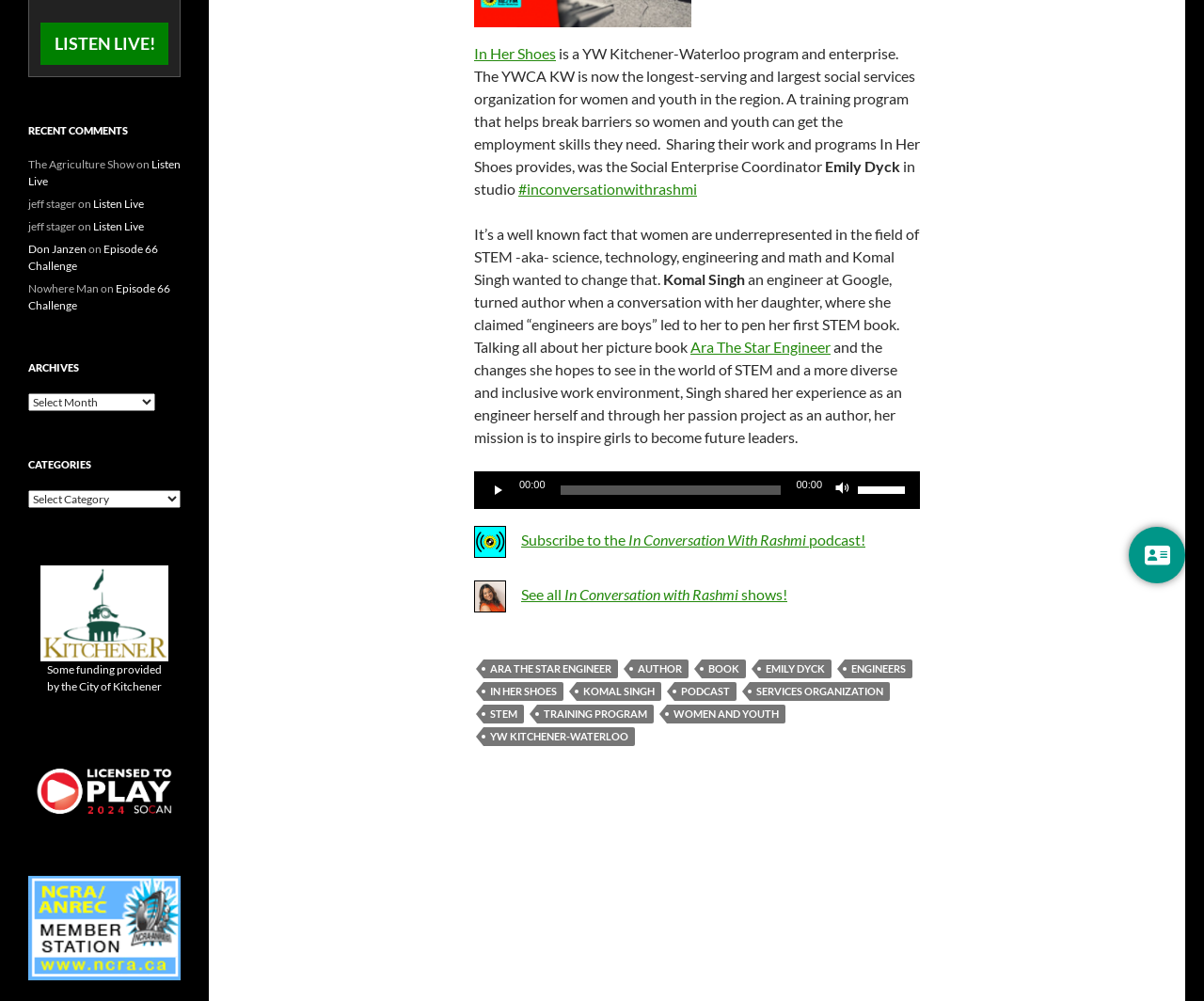Extract the bounding box coordinates for the described element: "Chi Siamo". The coordinates should be represented as four float numbers between 0 and 1: [left, top, right, bottom].

None